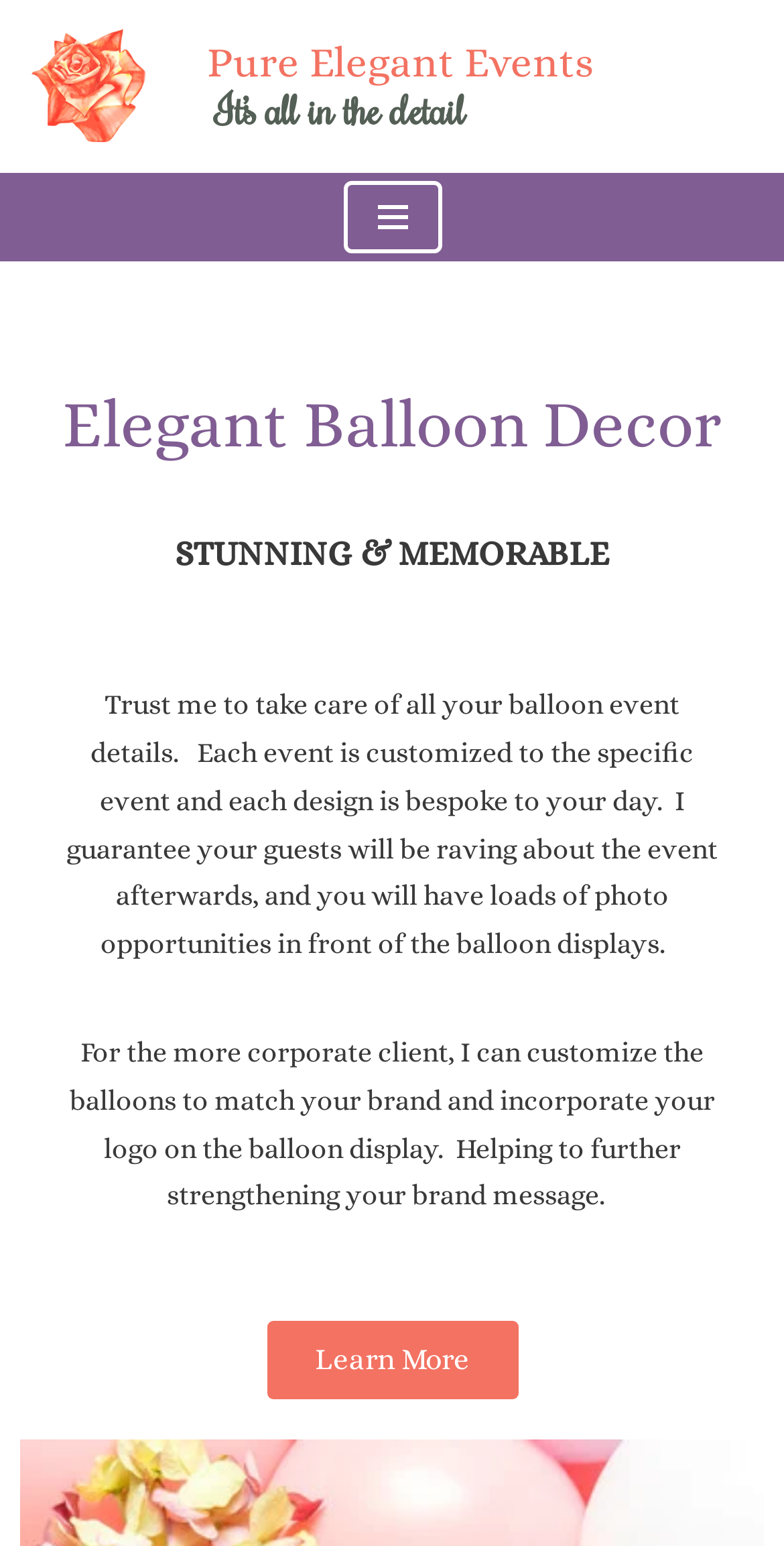What is the main theme of the webpage?
Based on the visual details in the image, please answer the question thoroughly.

Based on the webpage content, it is clear that the main theme is related to balloon decoration for events. The heading 'Elegant Balloon Decor' and the text 'Trust me to take care of all your balloon event details' suggest that the webpage is focused on providing balloon decoration services for various events.